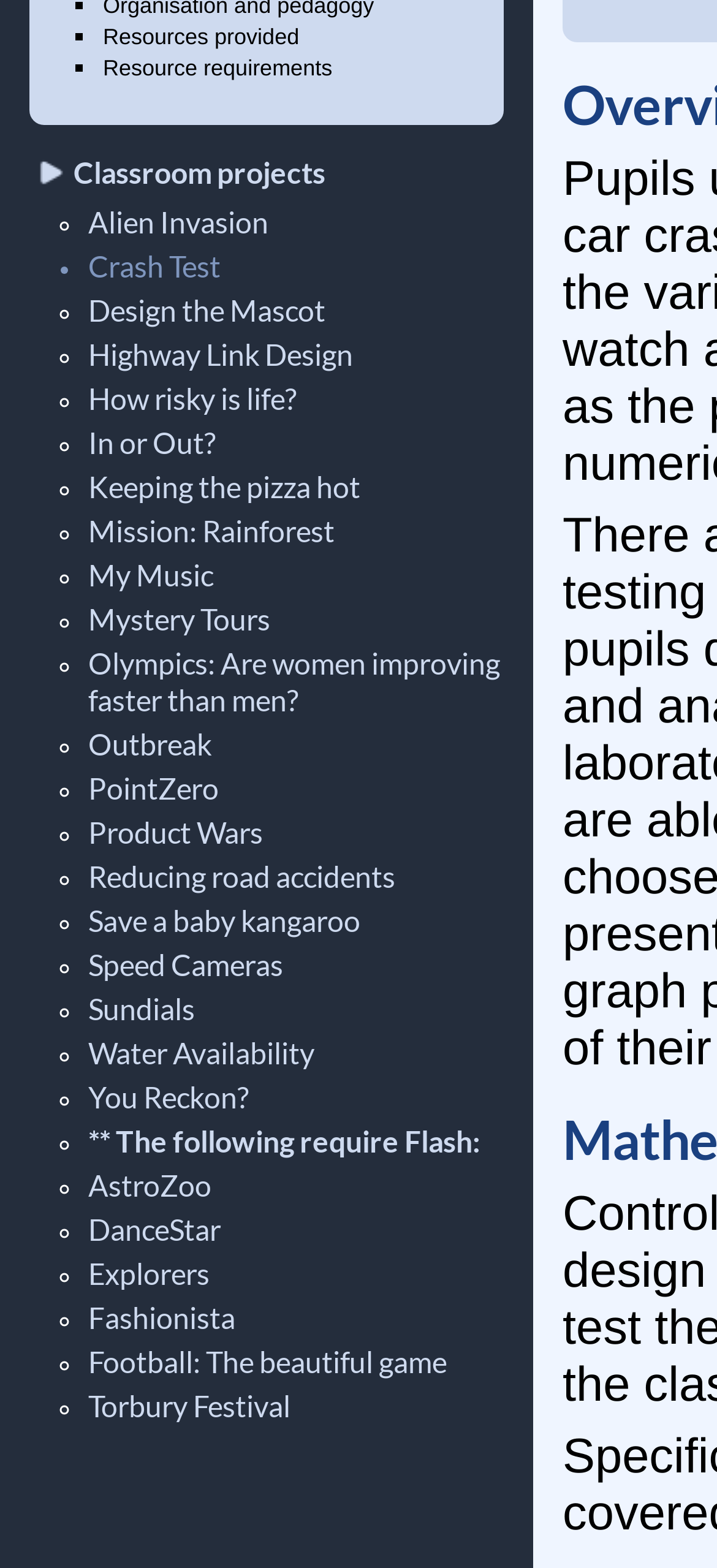Based on the element description: "Mystery Tours", identify the UI element and provide its bounding box coordinates. Use four float numbers between 0 and 1, [left, top, right, bottom].

[0.123, 0.383, 0.377, 0.406]